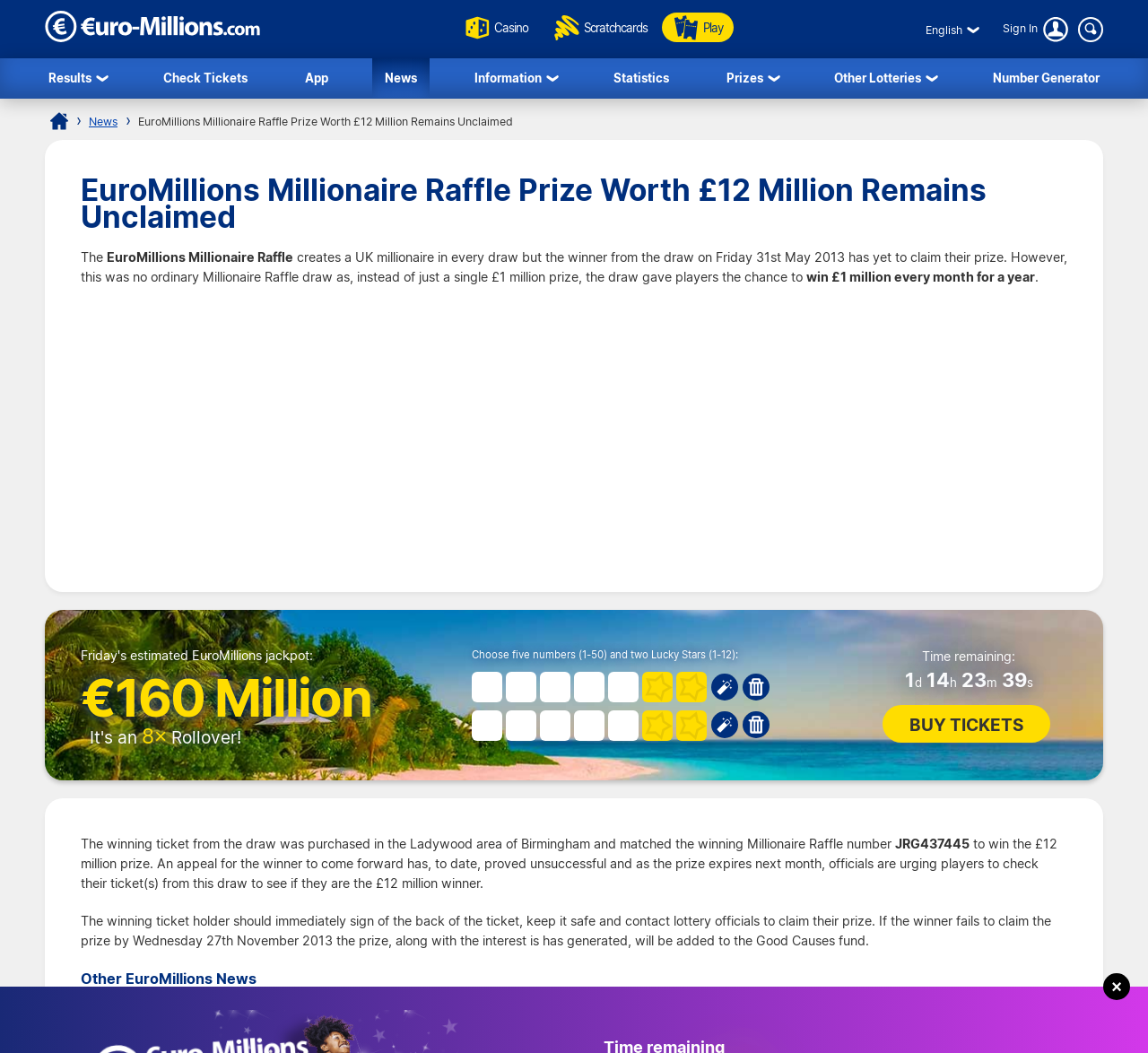Please identify the bounding box coordinates of the region to click in order to complete the task: "Buy tickets". The coordinates must be four float numbers between 0 and 1, specified as [left, top, right, bottom].

[0.768, 0.67, 0.914, 0.705]